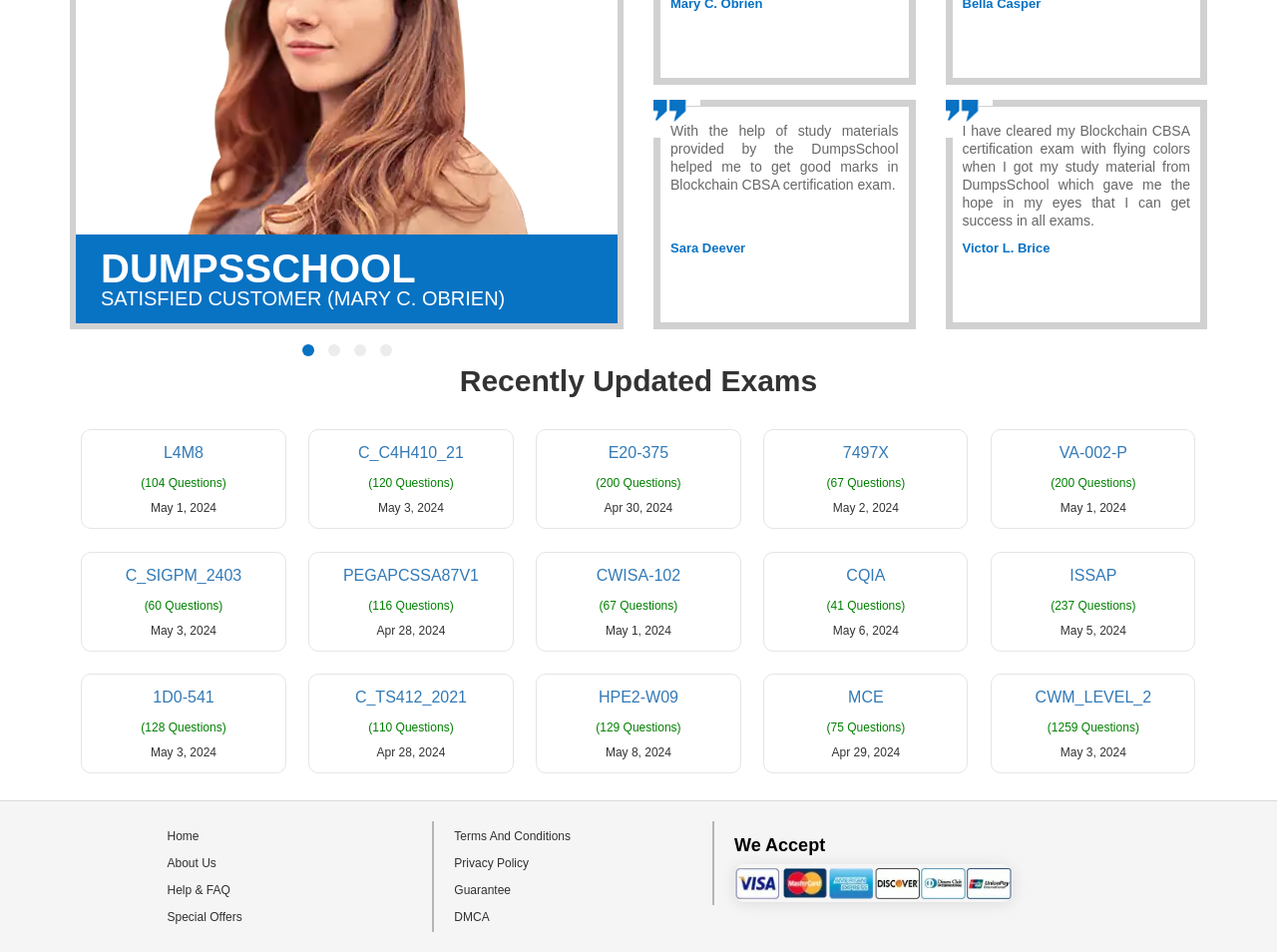How many satisfied customers are shown on the webpage?
Please utilize the information in the image to give a detailed response to the question.

I counted the number of blockquote elements with customer testimonials, which are 3.